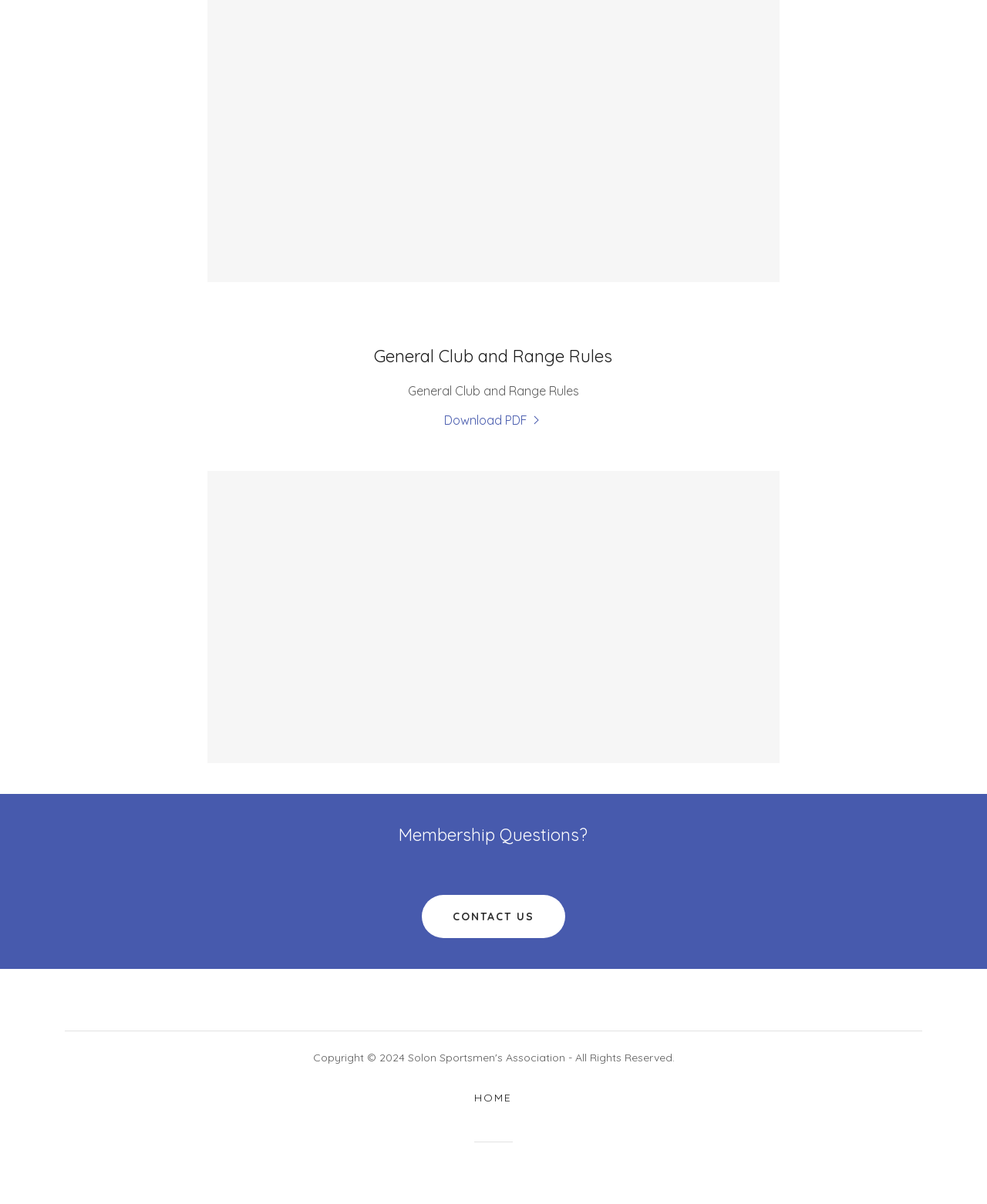Bounding box coordinates are given in the format (top-left x, top-left y, bottom-right x, bottom-right y). All values should be floating point numbers between 0 and 1. Provide the bounding box coordinate for the UI element described as: Hot Pot

None